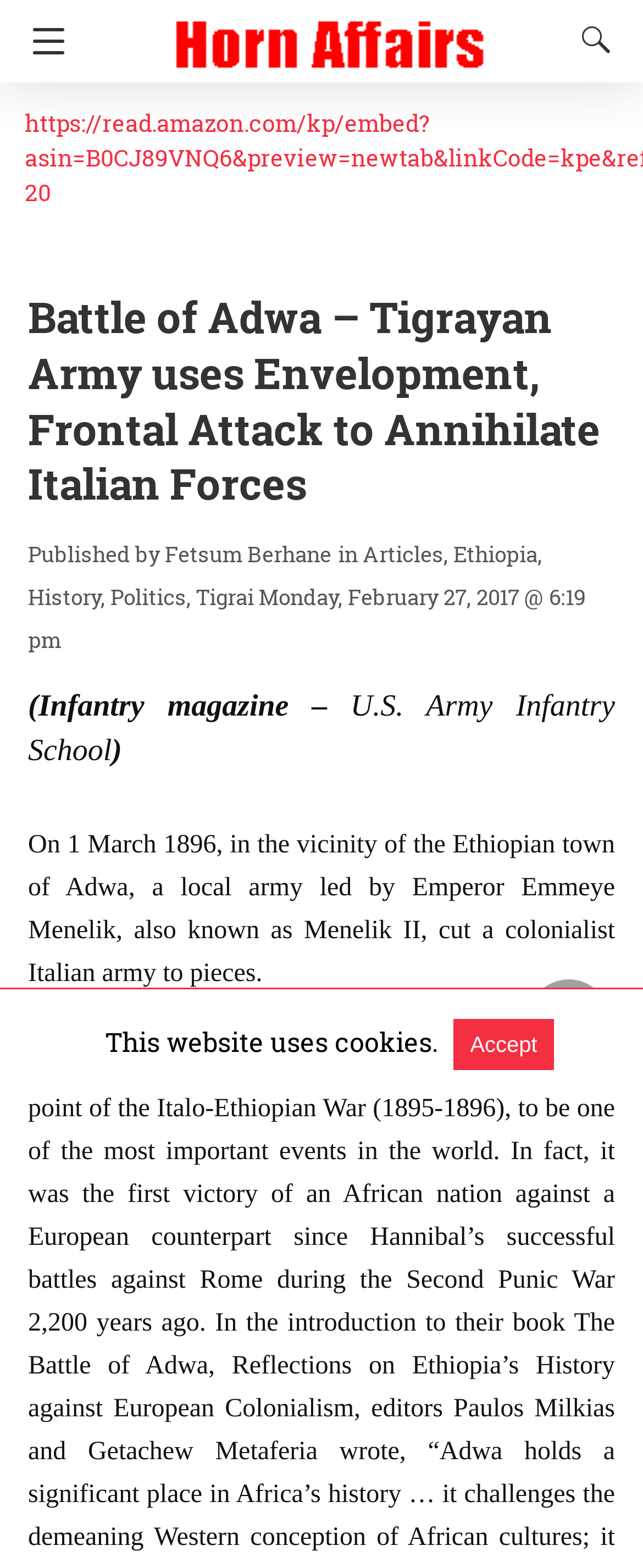Identify the bounding box coordinates of the area you need to click to perform the following instruction: "Visit Horn Affairs website".

[0.269, 0.0, 0.756, 0.038]